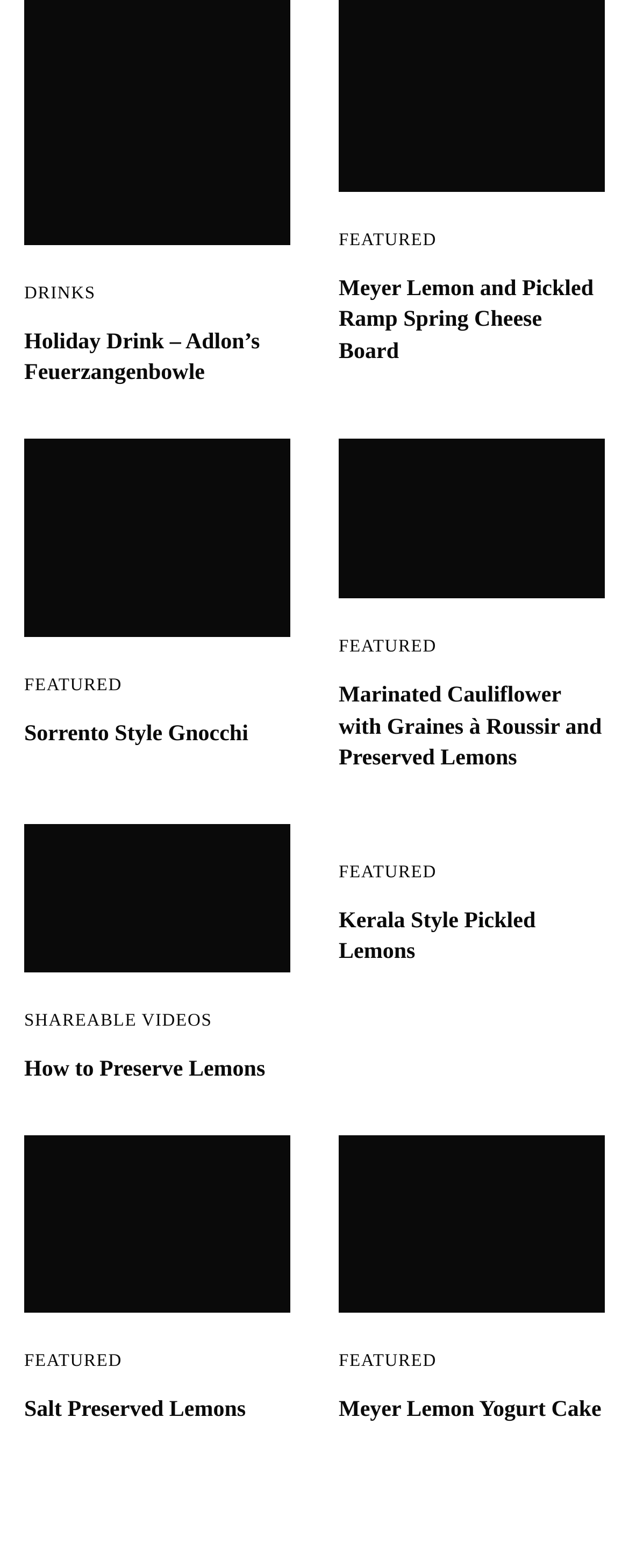Please identify the bounding box coordinates of the element that needs to be clicked to perform the following instruction: "Explore the 'FEATURED' section".

[0.538, 0.147, 0.694, 0.159]